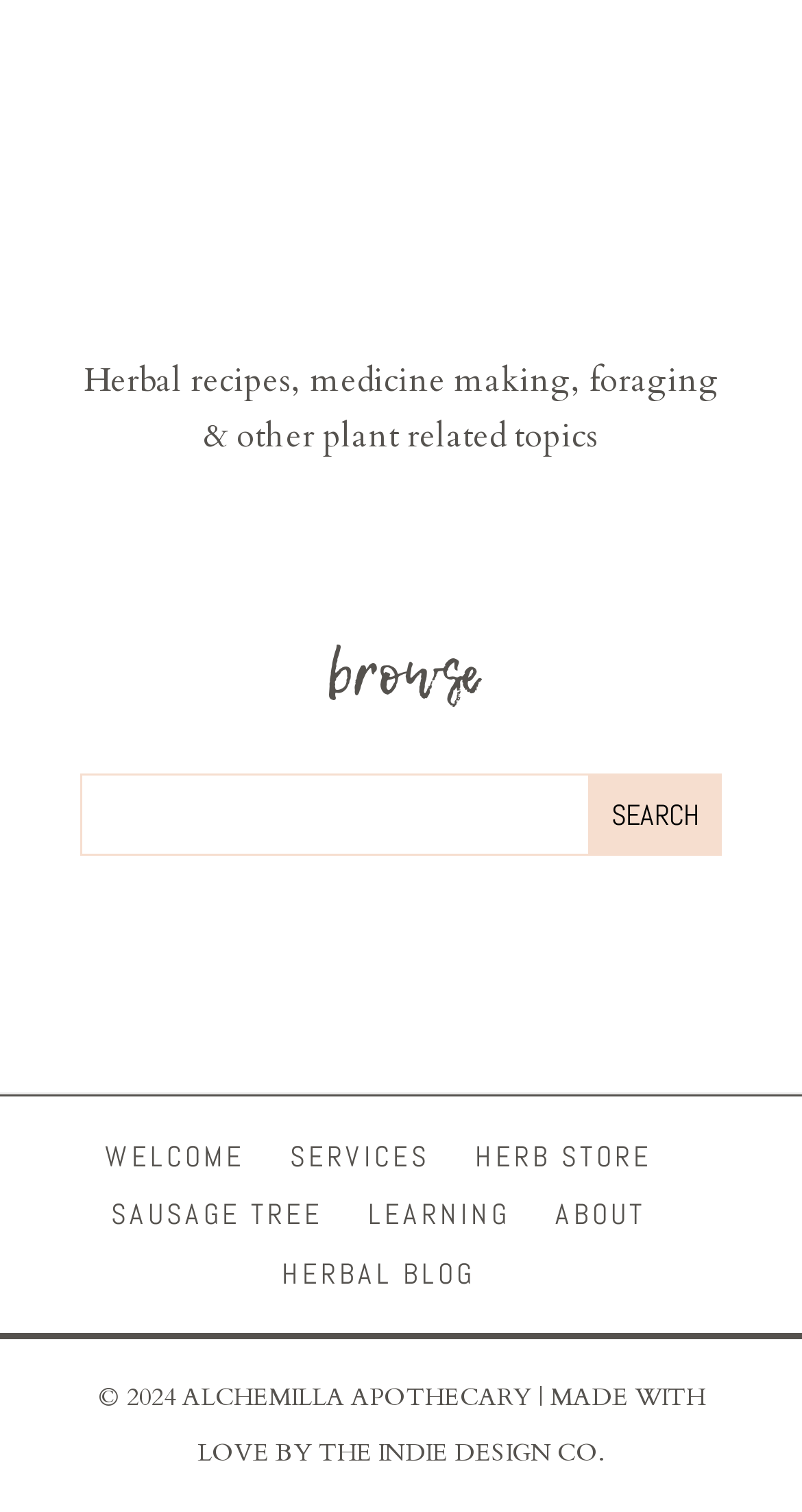Extract the bounding box coordinates for the HTML element that matches this description: "SERVICES". The coordinates should be four float numbers between 0 and 1, i.e., [left, top, right, bottom].

[0.362, 0.753, 0.536, 0.777]